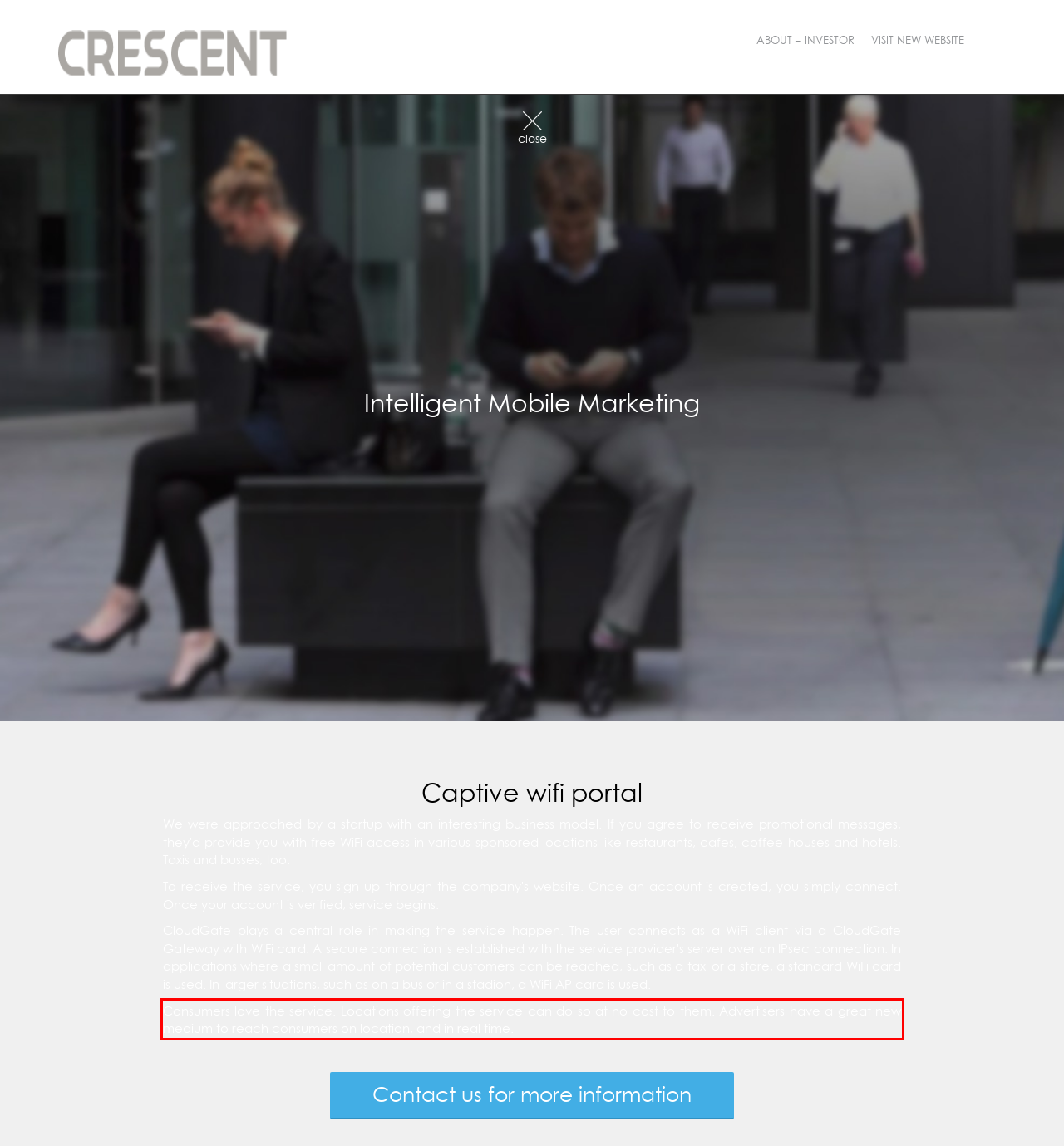From the screenshot of the webpage, locate the red bounding box and extract the text contained within that area.

Consumers love the service. Locations offering the service can do so at no cost to them. Advertisers have a great new medium to reach consumers on location, and in real time.